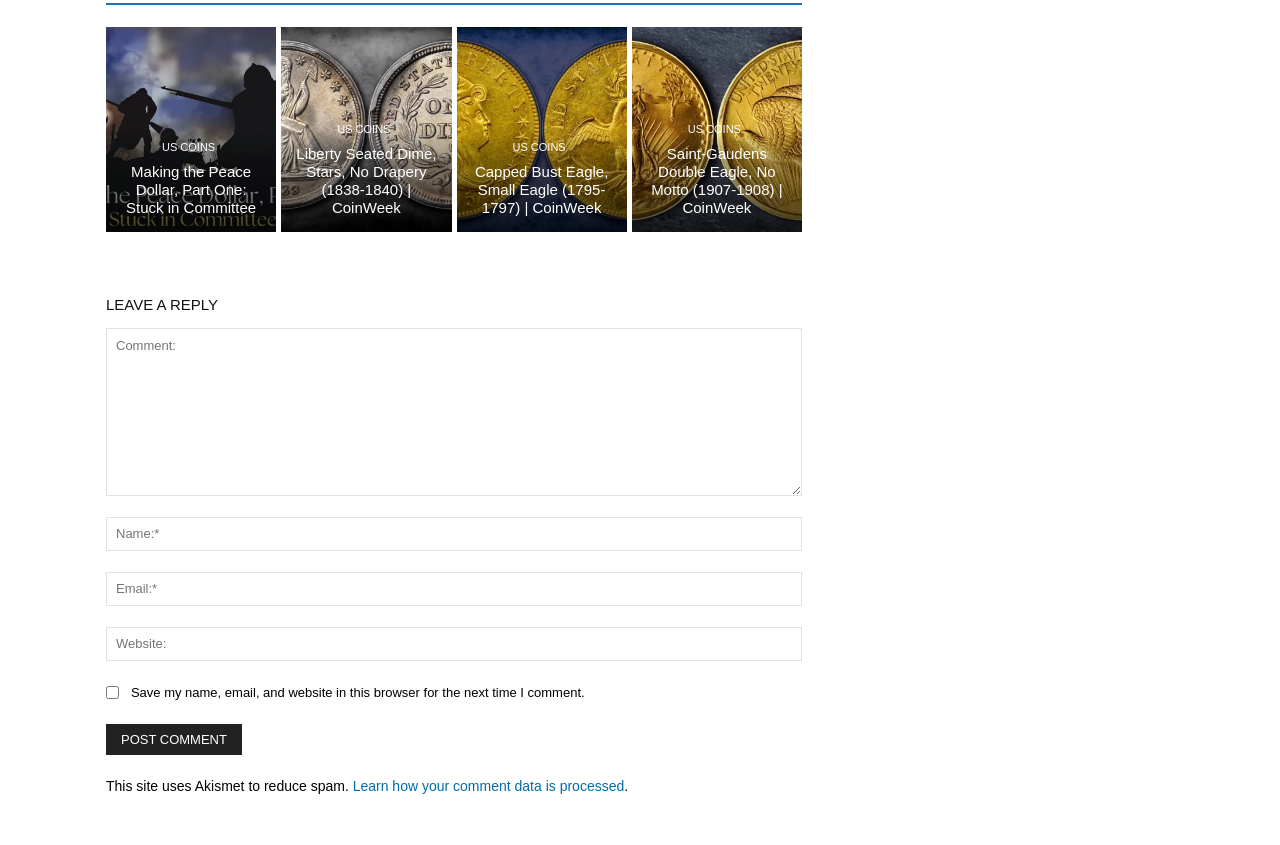Provide a brief response using a word or short phrase to this question:
How many links are there on this webpage?

9